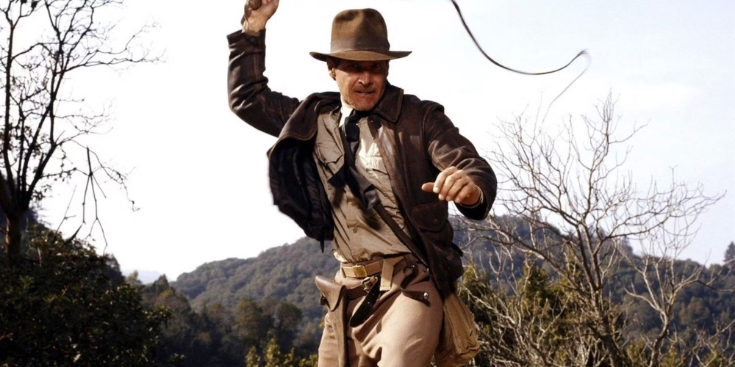What is the landscape like in the background? Please answer the question using a single word or phrase based on the image.

Rugged with rolling hills